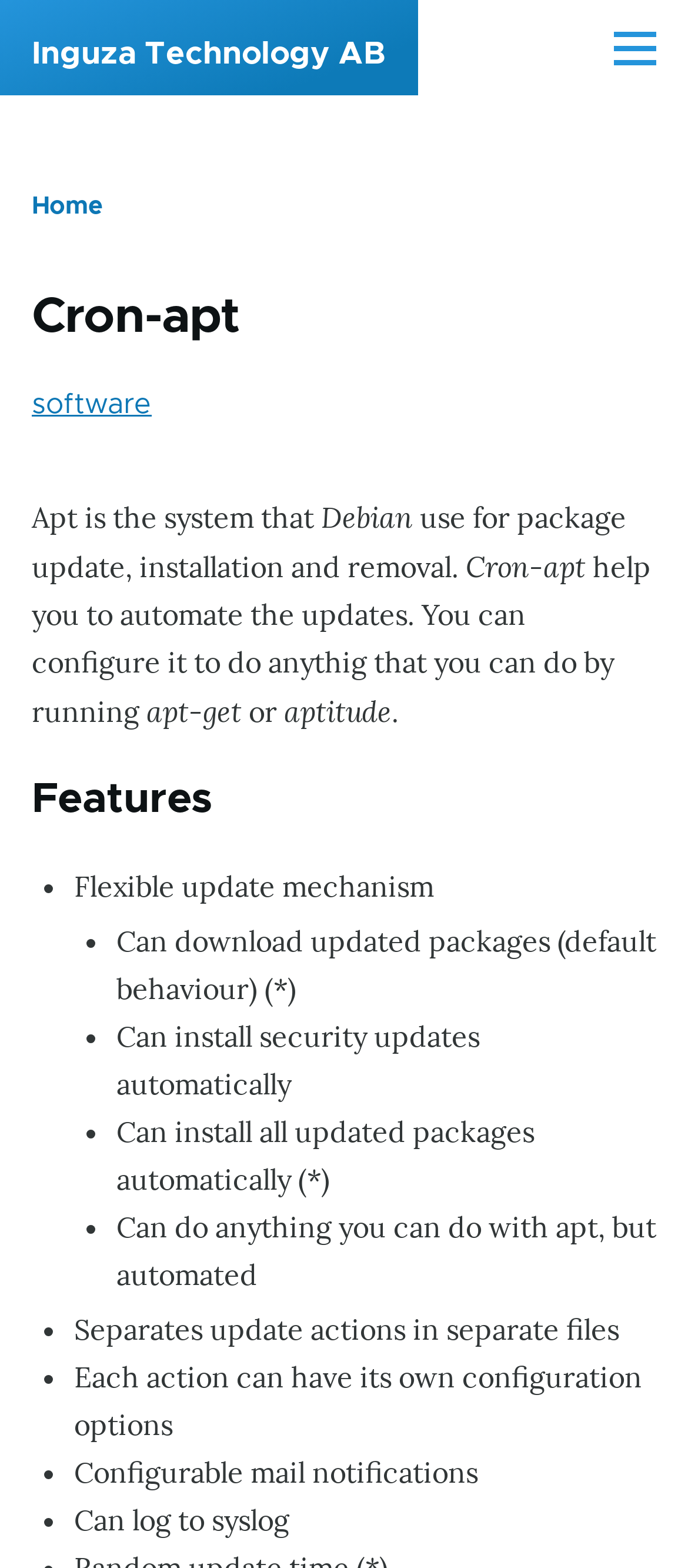Write a detailed summary of the webpage.

The webpage is about Cron-apt, a software that automates package updates, installation, and removal on Debian systems. At the top of the page, there is a "Skip to main content" link, followed by the company name "Inguza Technology AB" and a main menu button. Below these elements, there is a breadcrumb navigation section with links to the "Home" page and the current page, "Cron-apt".

The main content of the page is divided into sections. The first section has a heading "Cron-apt" and describes the software's purpose, which is to automate updates. There are several paragraphs of text explaining how Cron-apt works and its benefits.

Below the introductory section, there is a section with a heading "Features" that lists the software's features using bullet points. There are seven features listed, including flexible update mechanisms, automatic security updates, and configurable mail notifications. Each feature is described in a short sentence or phrase.

Throughout the page, there are no images, but there are several links to other pages or sections, including the "Home" page and the "Main Menu". The overall layout is organized, with clear headings and concise text.